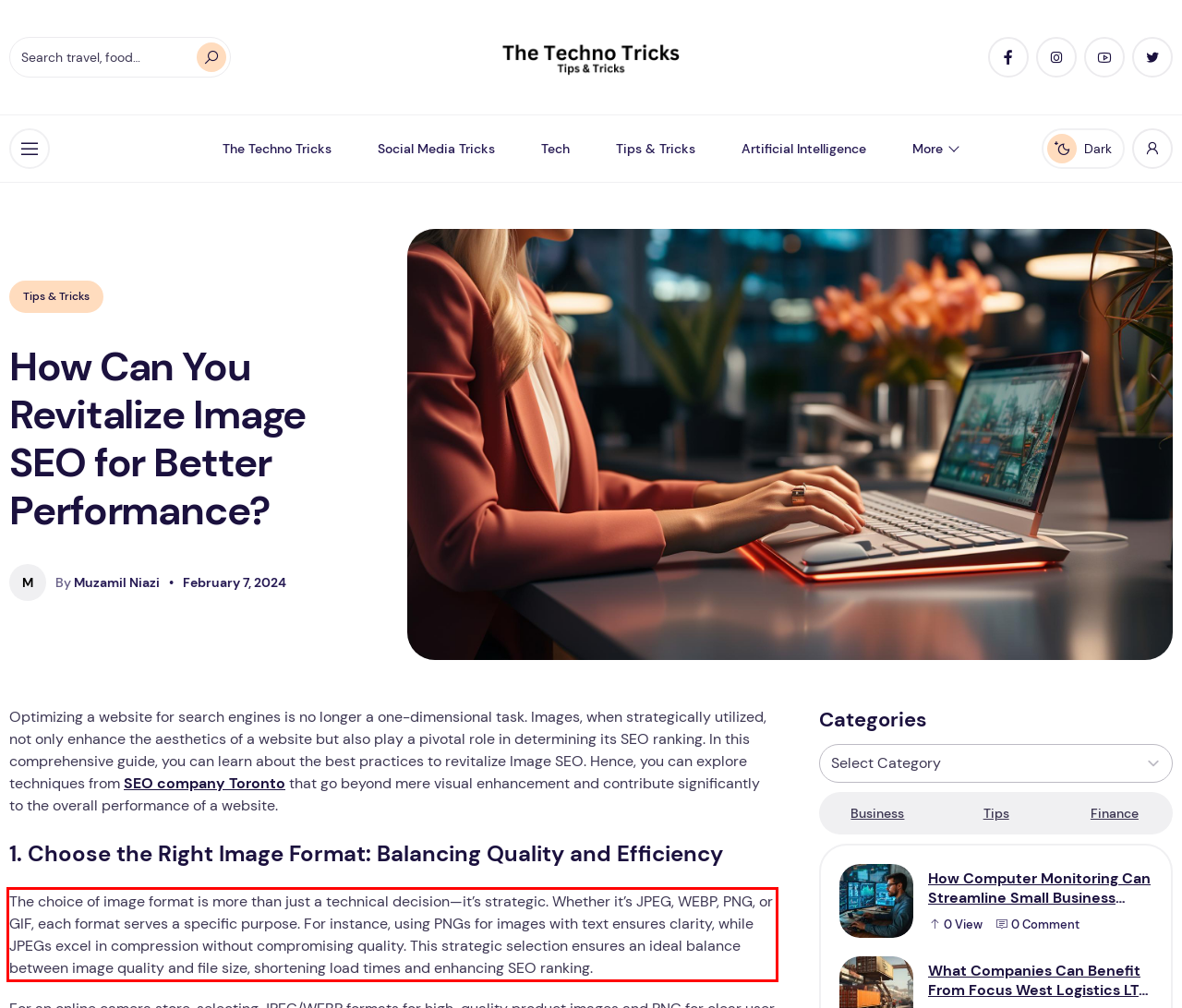You have a screenshot of a webpage where a UI element is enclosed in a red rectangle. Perform OCR to capture the text inside this red rectangle.

The choice of image format is more than just a technical decision—it’s strategic. Whether it’s JPEG, WEBP, PNG, or GIF, each format serves a specific purpose. For instance, using PNGs for images with text ensures clarity, while JPEGs excel in compression without compromising quality. This strategic selection ensures an ideal balance between image quality and file size, shortening load times and enhancing SEO ranking.